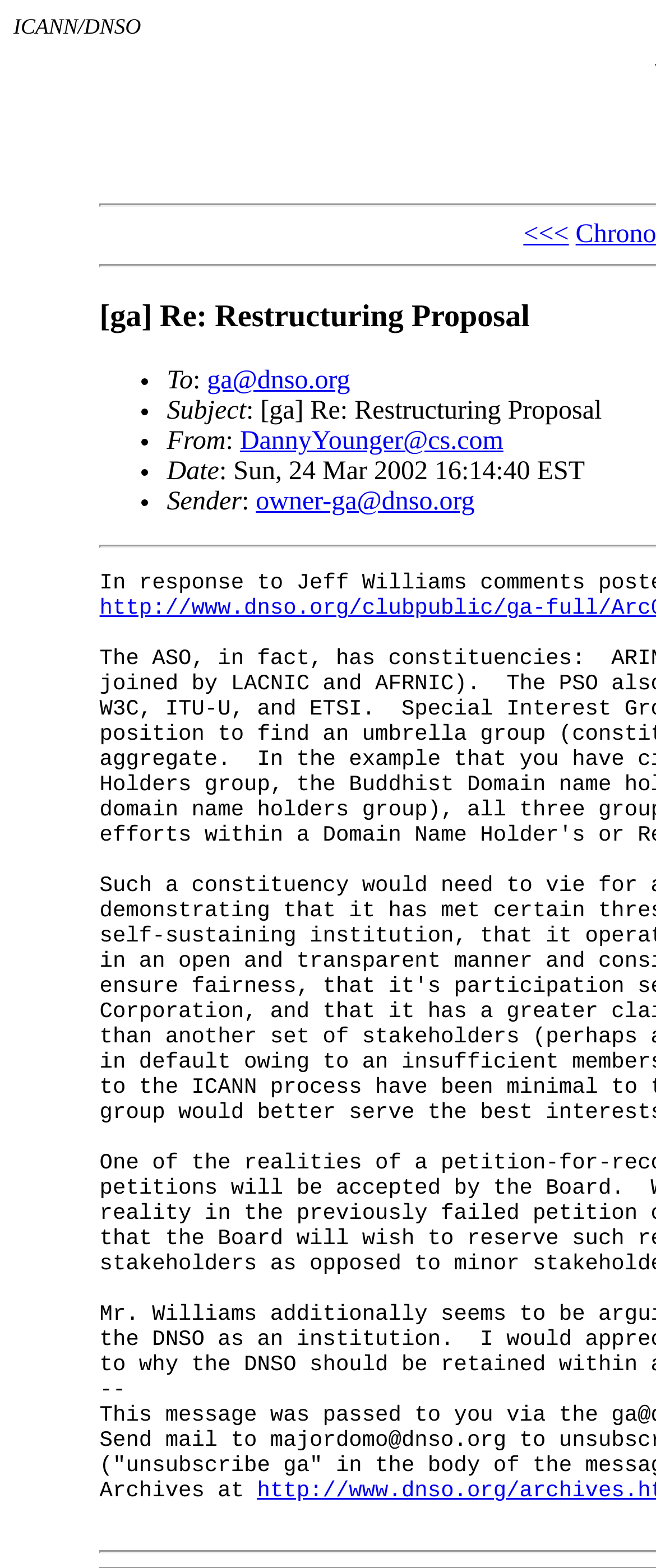Give a one-word or one-phrase response to the question:
What is the subject of the email?

[ga] Re: Restructuring Proposal